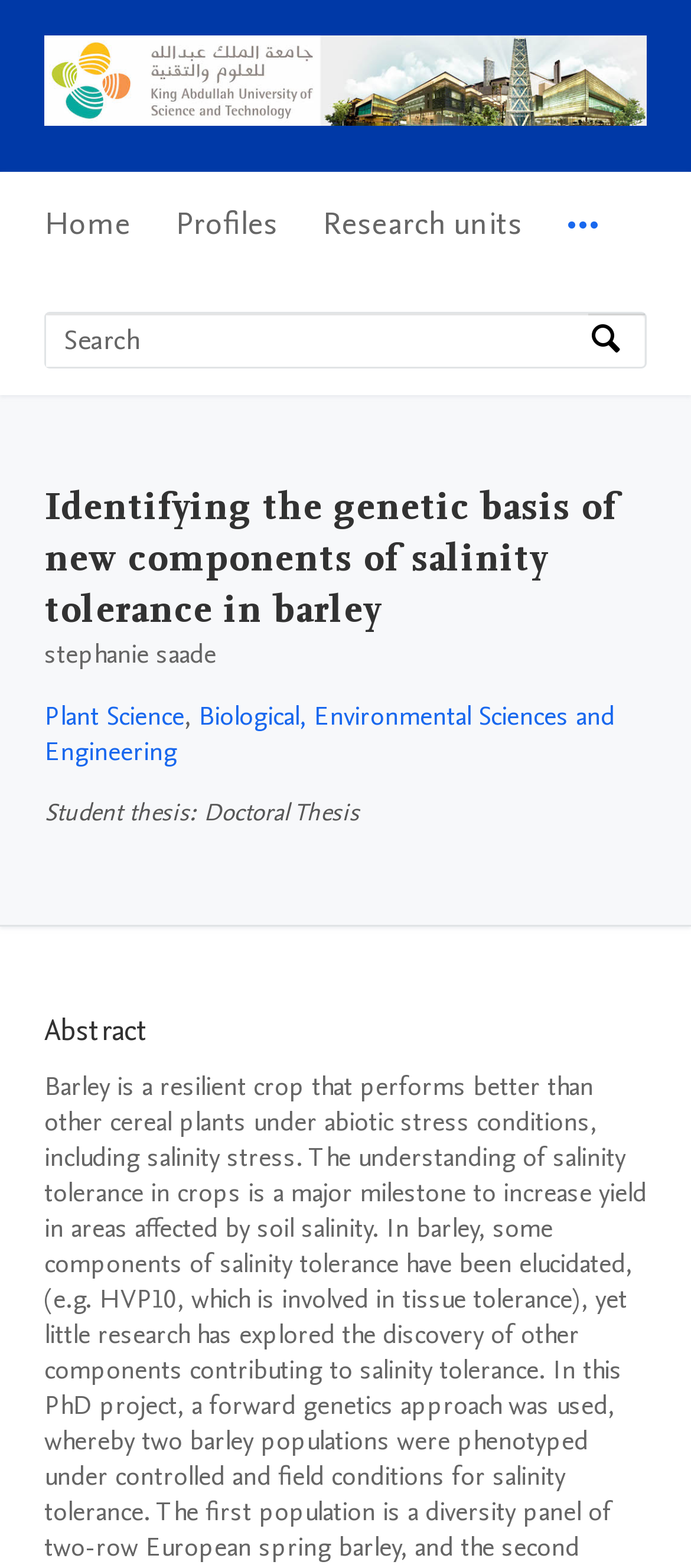Locate the bounding box coordinates of the element you need to click to accomplish the task described by this instruction: "View Plant Science".

[0.064, 0.445, 0.267, 0.468]